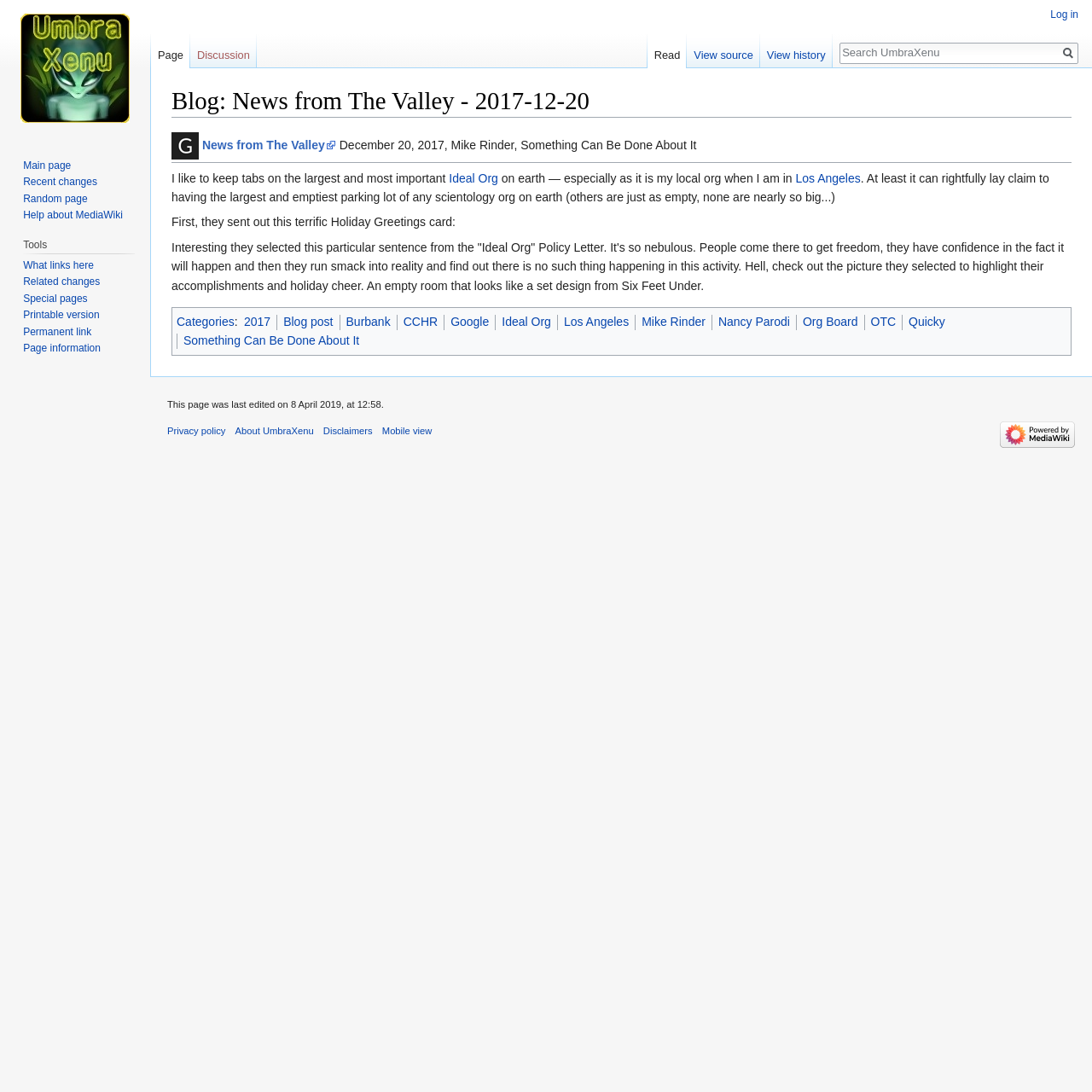Who is the author of the blog post?
Please answer the question with a single word or phrase, referencing the image.

Mike Rinder